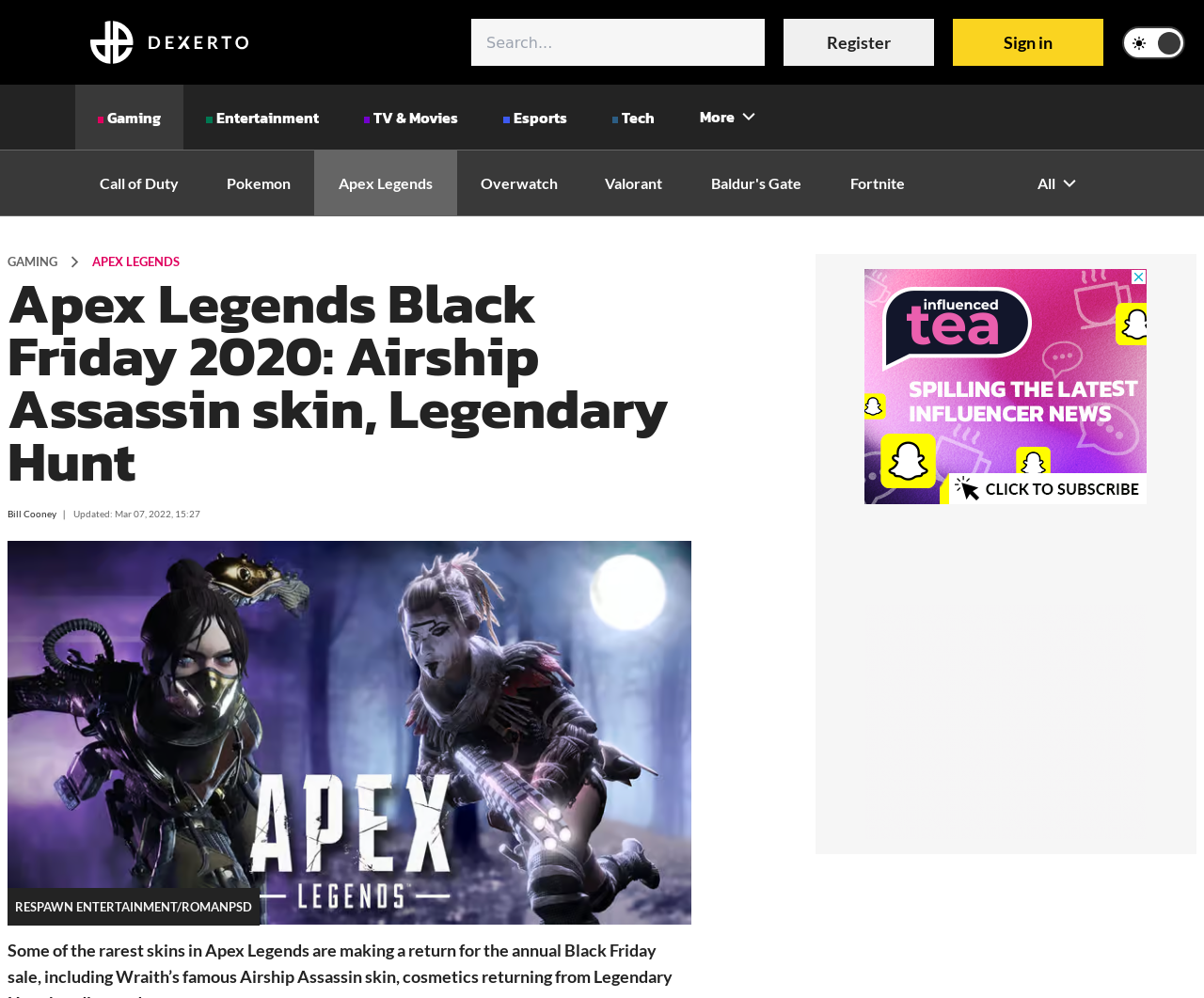Utilize the details in the image to give a detailed response to the question: What is the logo of the website?

The logo of the website is located at the top left corner of the webpage, and it is a generic element with a bounding box coordinate of [0.075, 0.014, 0.206, 0.071].